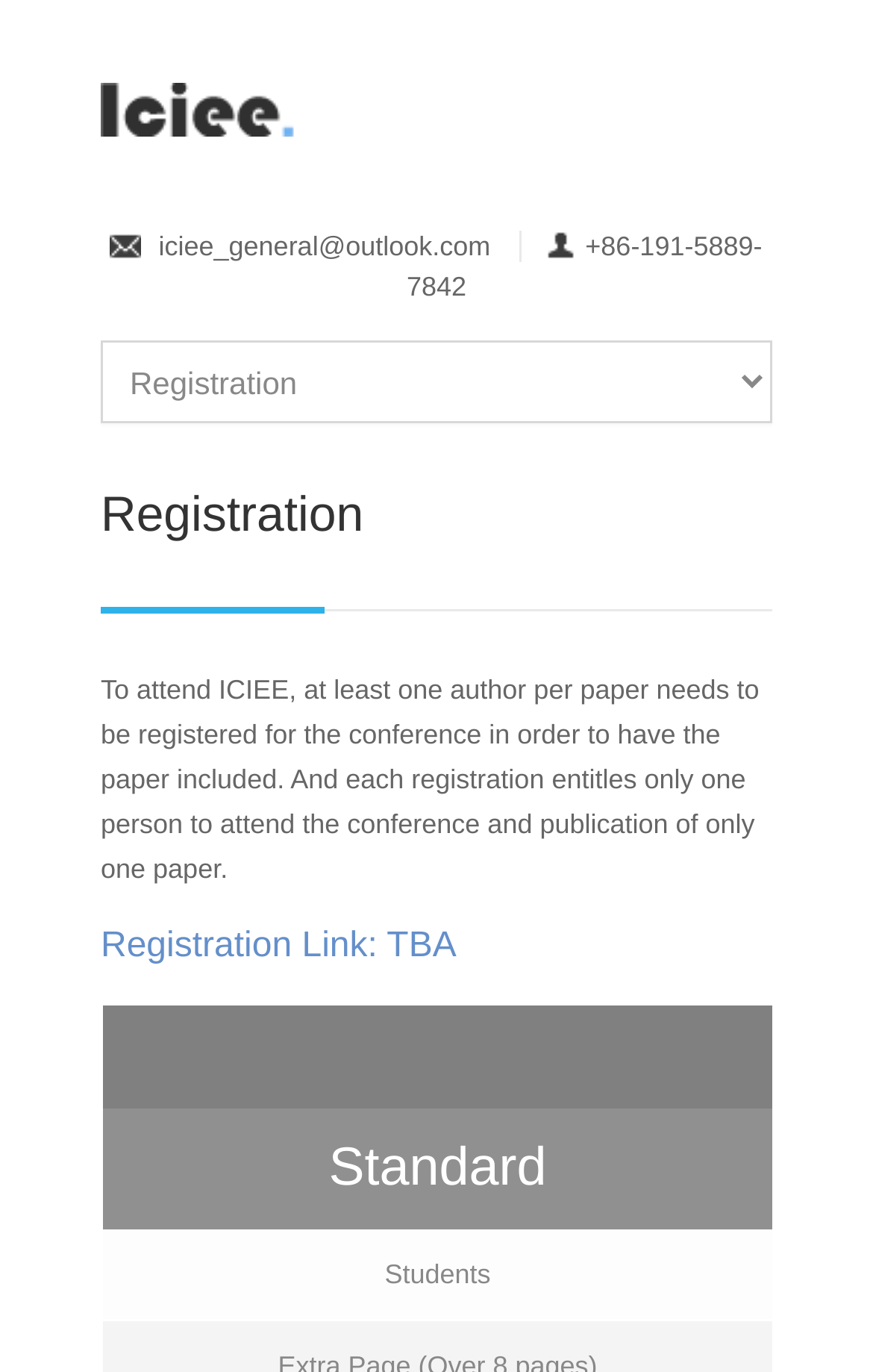Please give a succinct answer to the question in one word or phrase:
What is the status of the registration link?

TBA